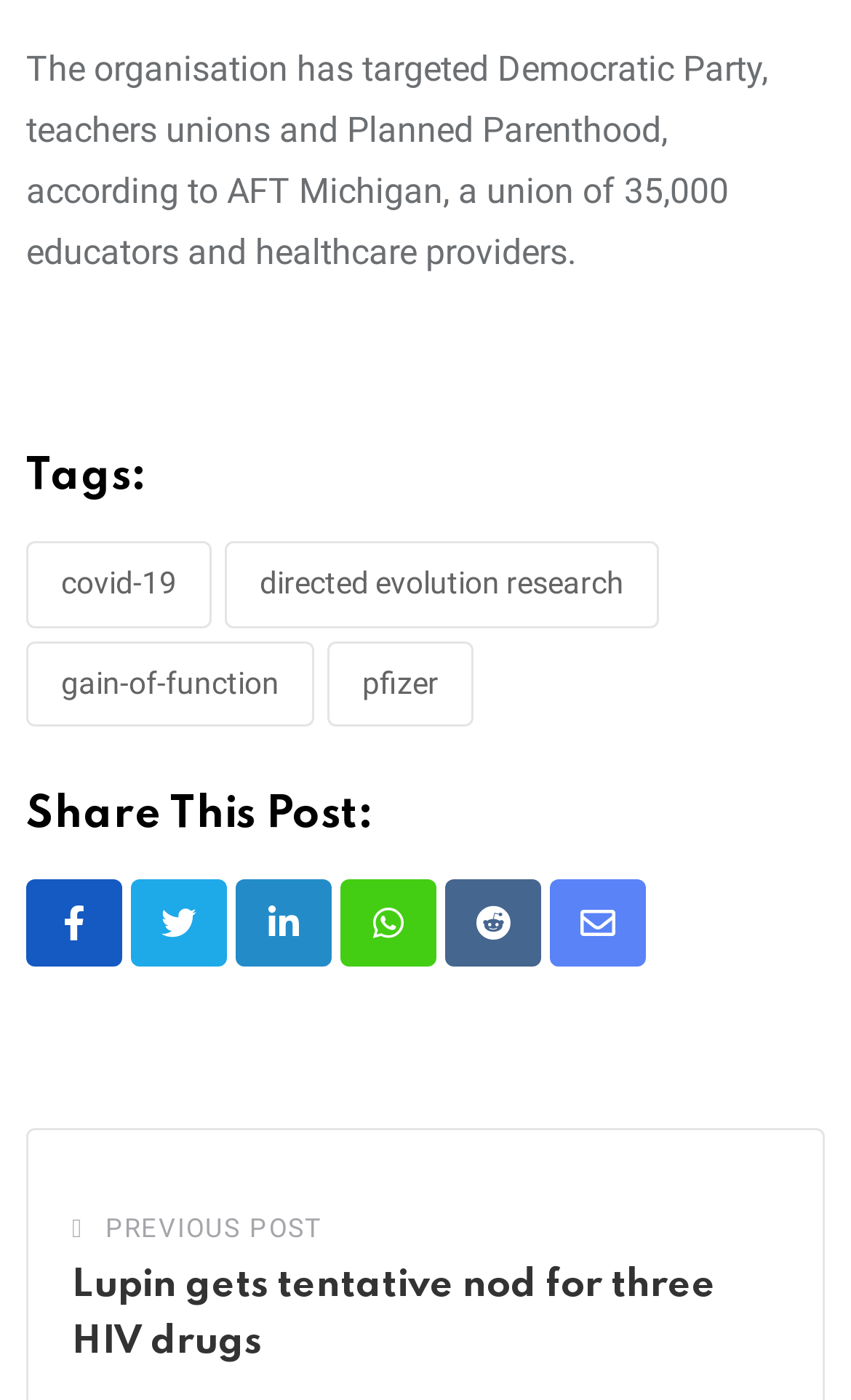Locate the bounding box coordinates of the UI element described by: "Home Improvement". The bounding box coordinates should consist of four float numbers between 0 and 1, i.e., [left, top, right, bottom].

None